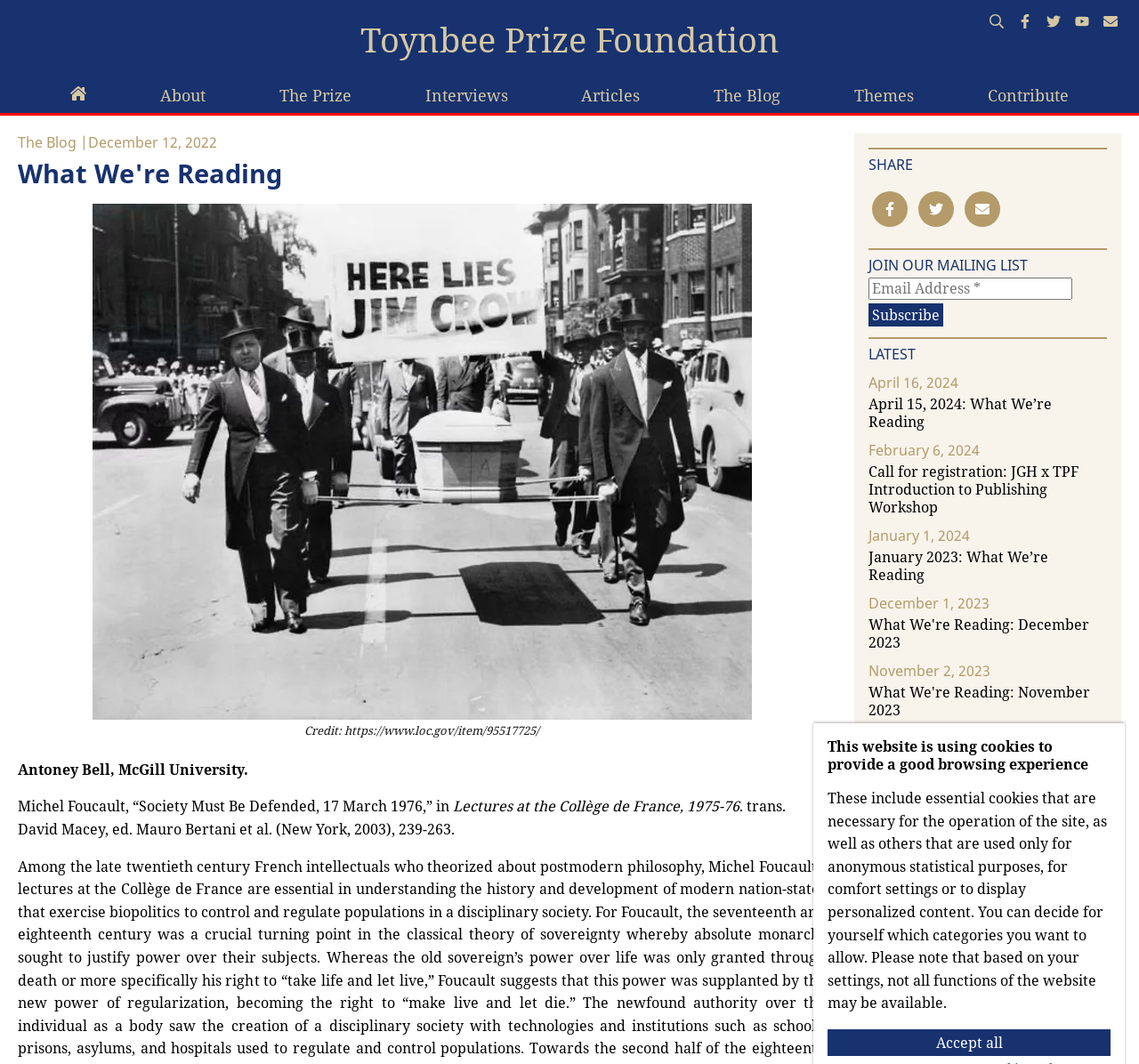Can you extract the headline from the webpage for me?

What We're Reading